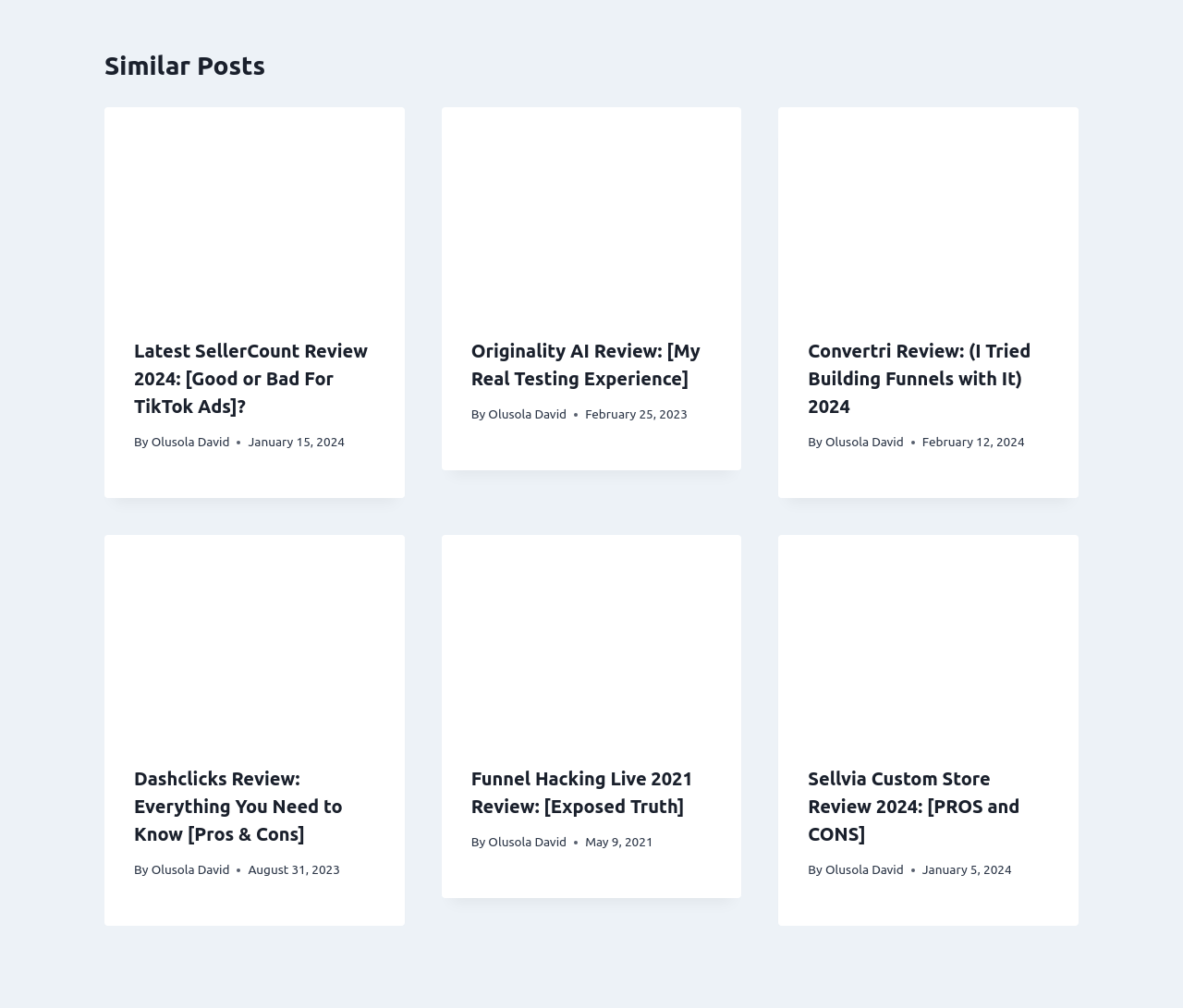How many articles are on the webpage?
Using the image as a reference, give a one-word or short phrase answer.

5